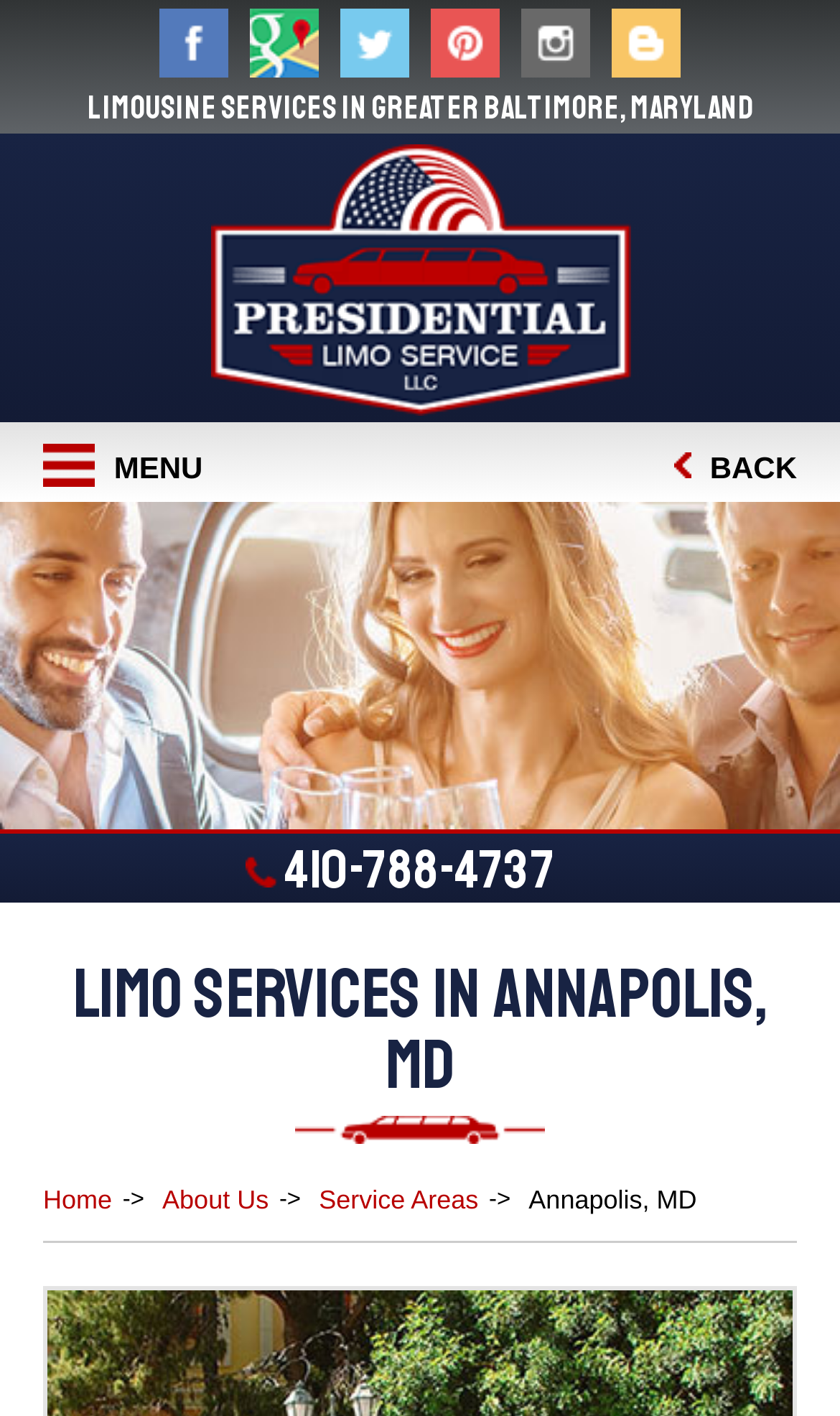What is the company name?
Refer to the image and provide a thorough answer to the question.

The company name can be found in the link element with the text 'Presidential Limo Service, LLC.' which is located at the top of the webpage, below the social media links.